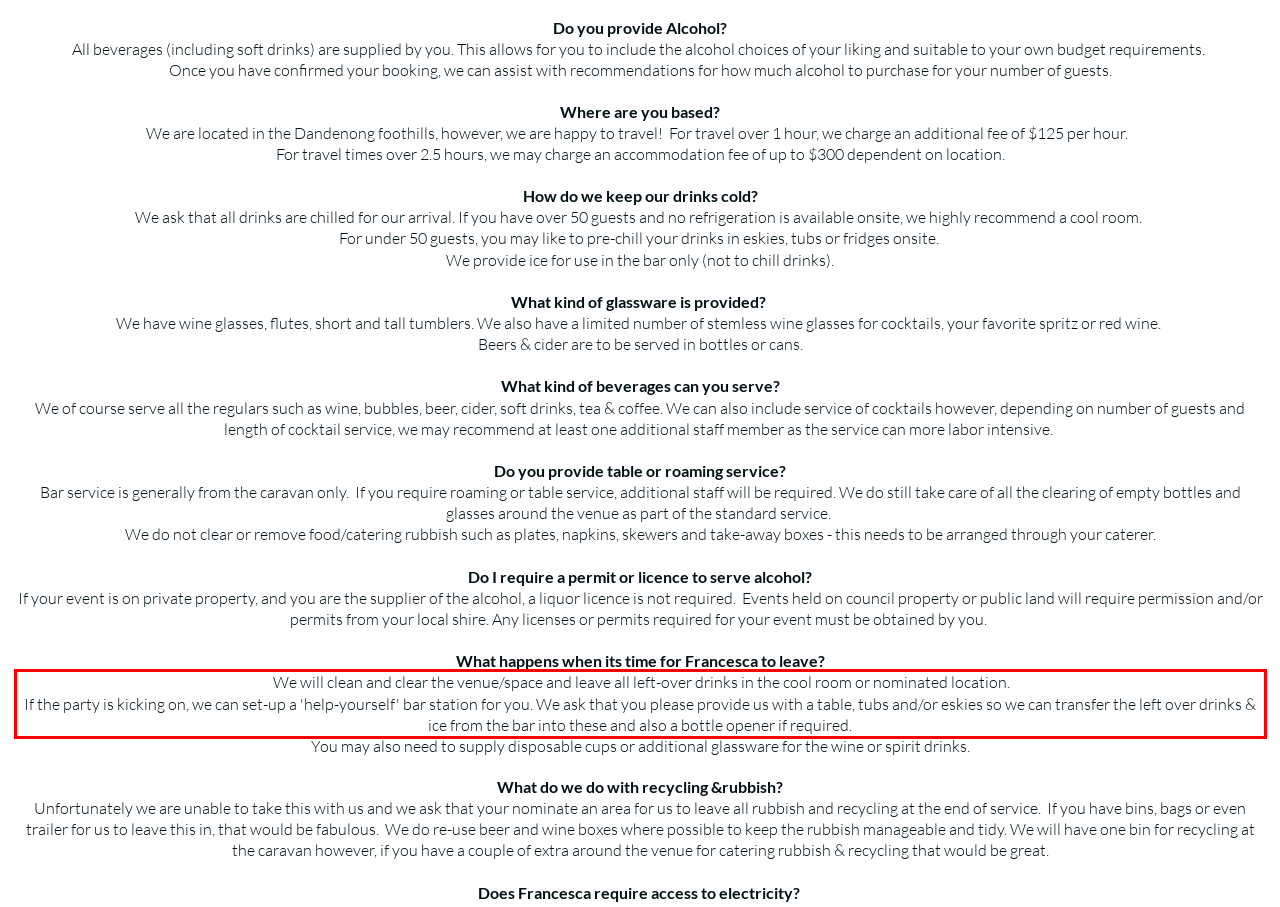Please examine the webpage screenshot containing a red bounding box and use OCR to recognize and output the text inside the red bounding box.

We will clean and clear the venue/space and leave all left-over drinks in the cool room or nominated location. If the party is kicking on, we can set-up a 'help-yourself' bar station for you. We ask that you please provide us with a table, tubs and/or eskies so we can transfer the left over drinks & ice from the bar into these and also a bottle opener if required.